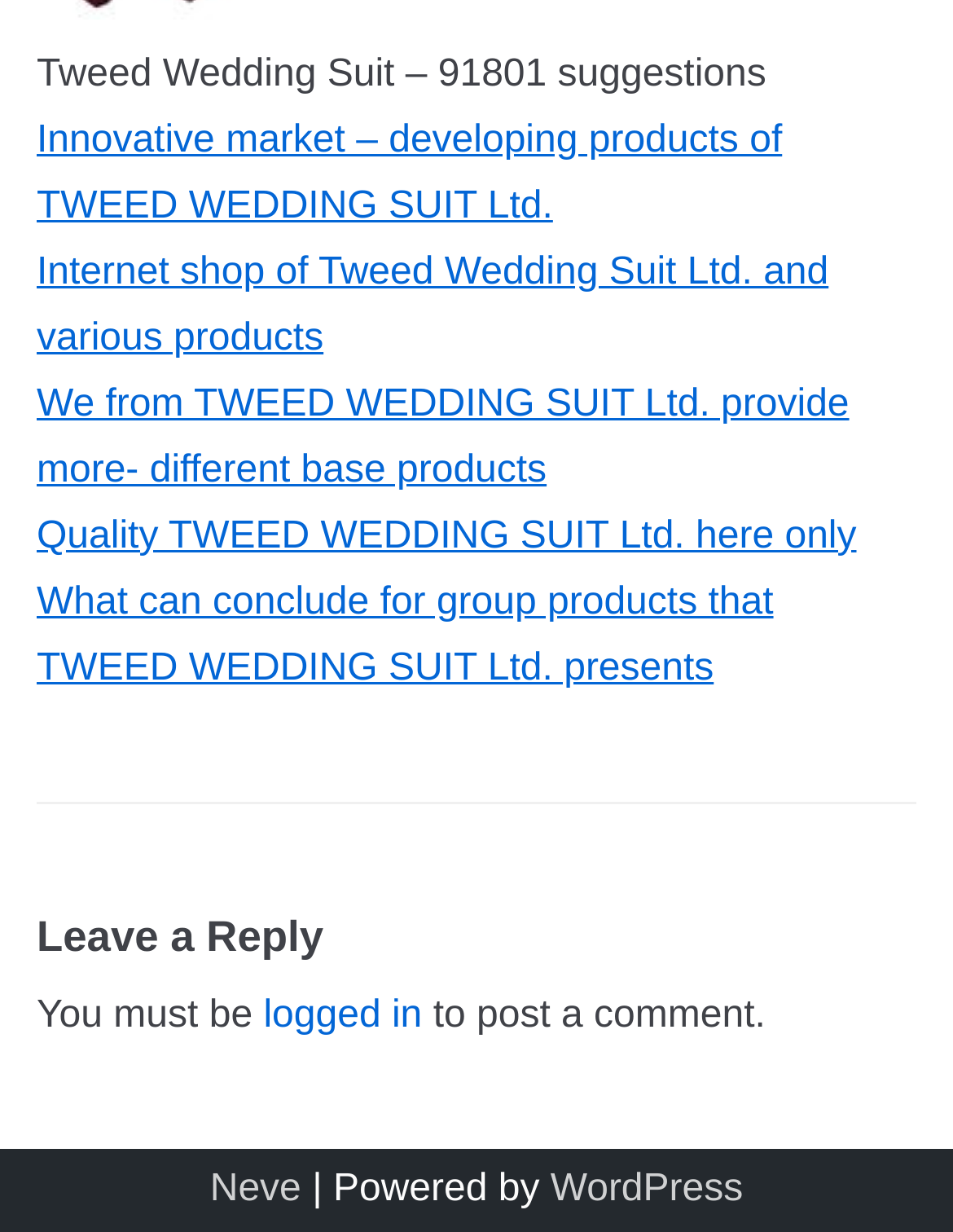What is the name of the author or creator mentioned at the bottom of the webpage? Examine the screenshot and reply using just one word or a brief phrase.

Neve